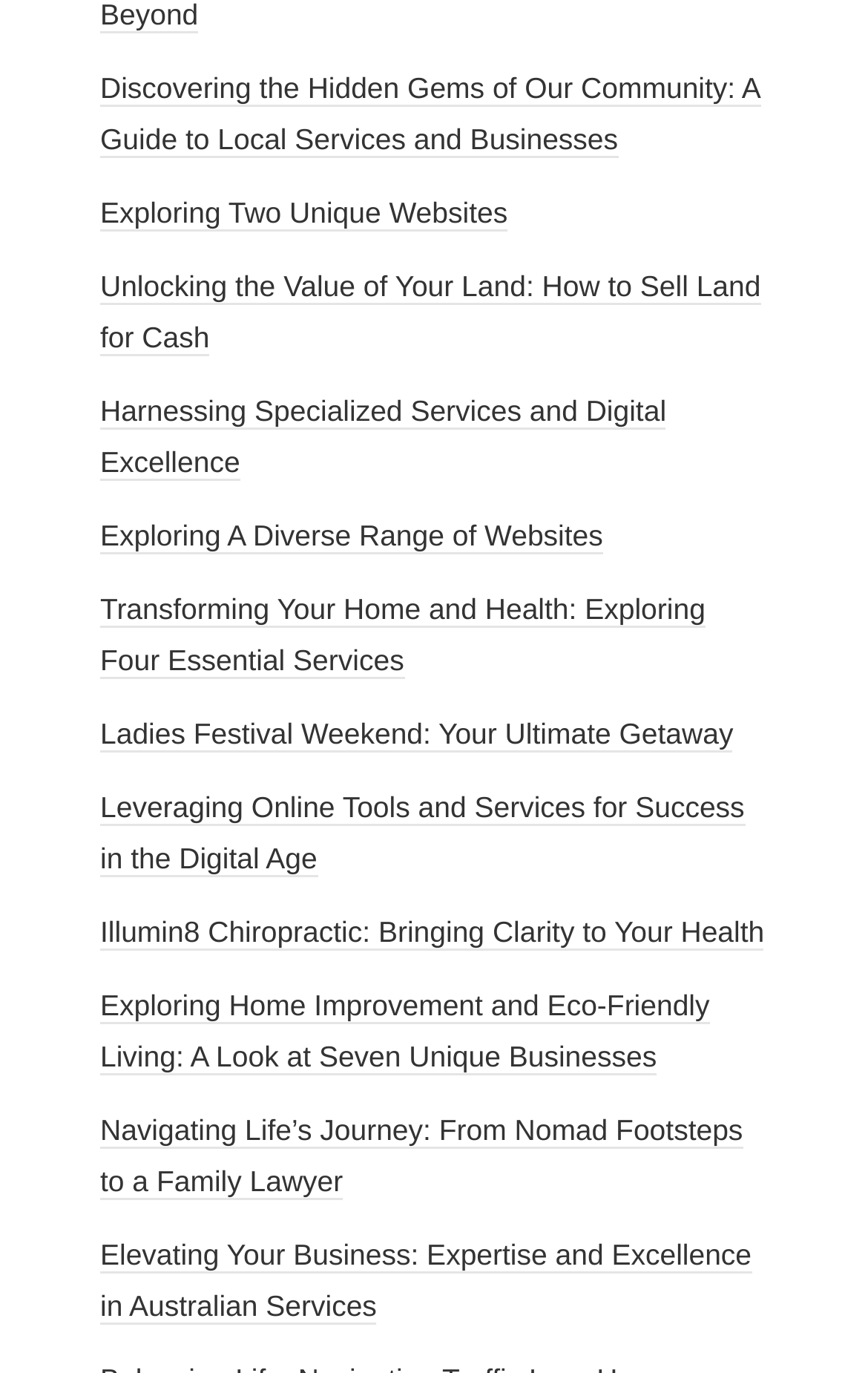Specify the bounding box coordinates of the area to click in order to execute this command: 'Learn about selling land for cash'. The coordinates should consist of four float numbers ranging from 0 to 1, and should be formatted as [left, top, right, bottom].

[0.115, 0.197, 0.876, 0.26]